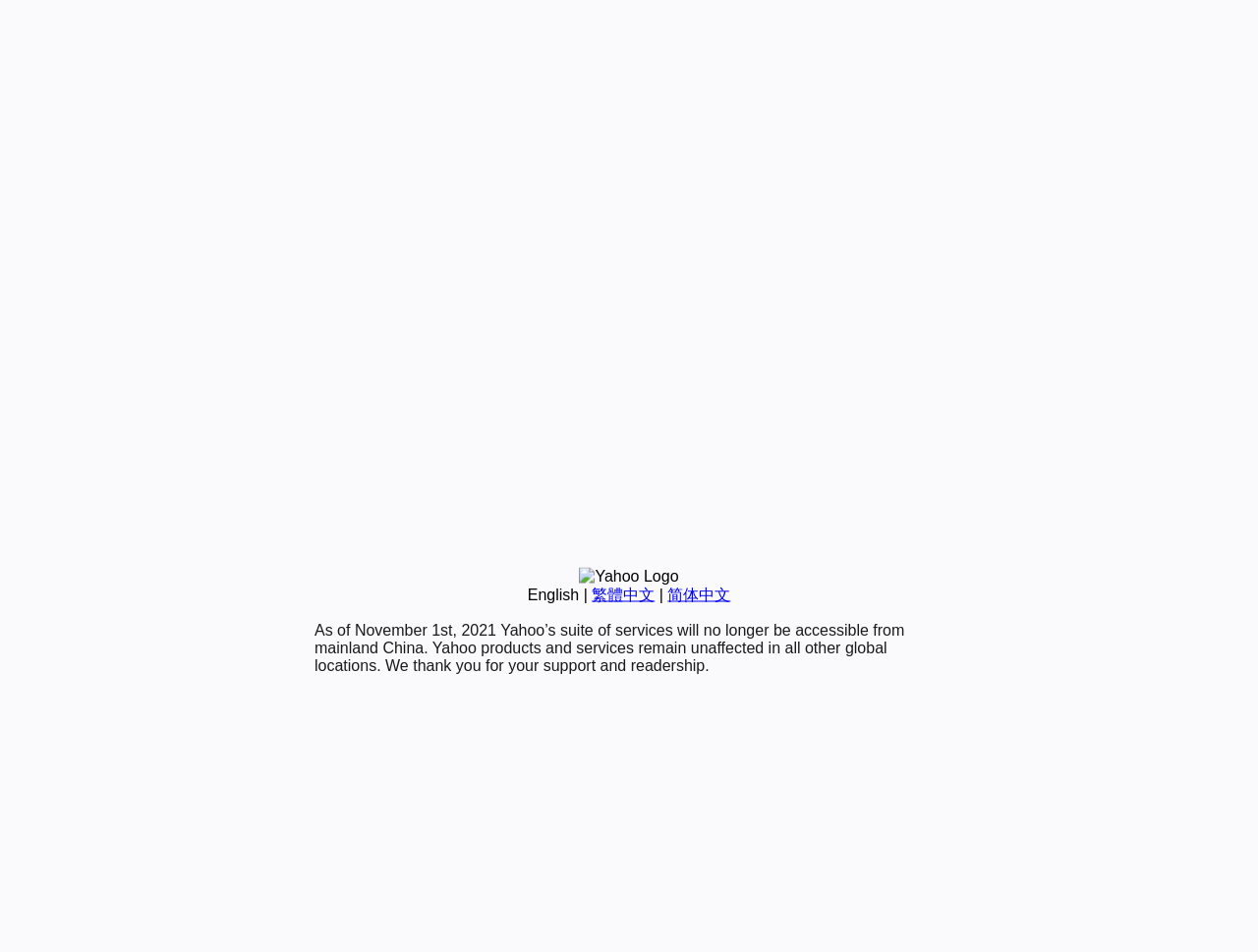Identify the bounding box of the UI element that matches this description: "简体中文".

[0.531, 0.616, 0.581, 0.633]